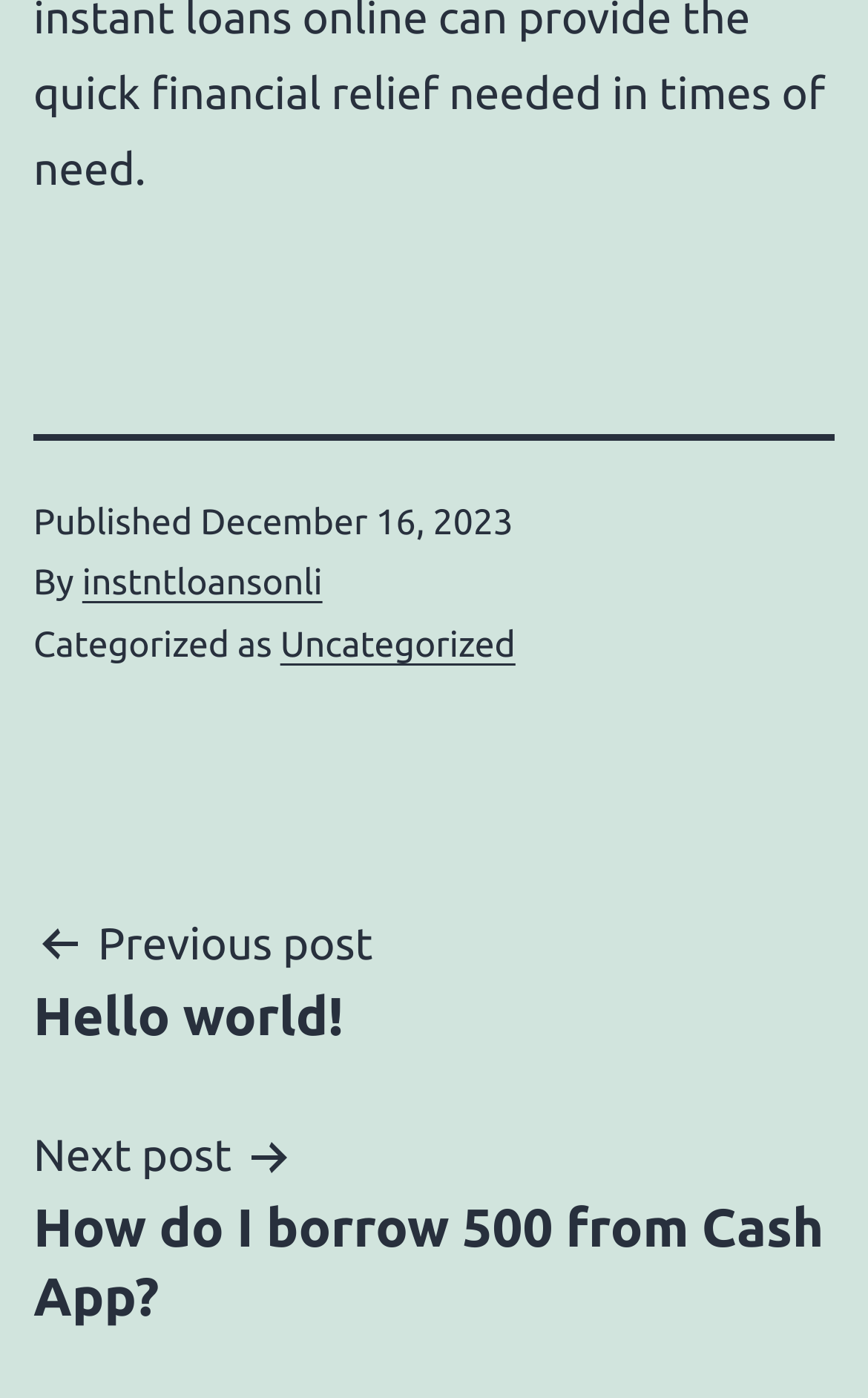Who is the author of the latest post?
Your answer should be a single word or phrase derived from the screenshot.

instntloansonli